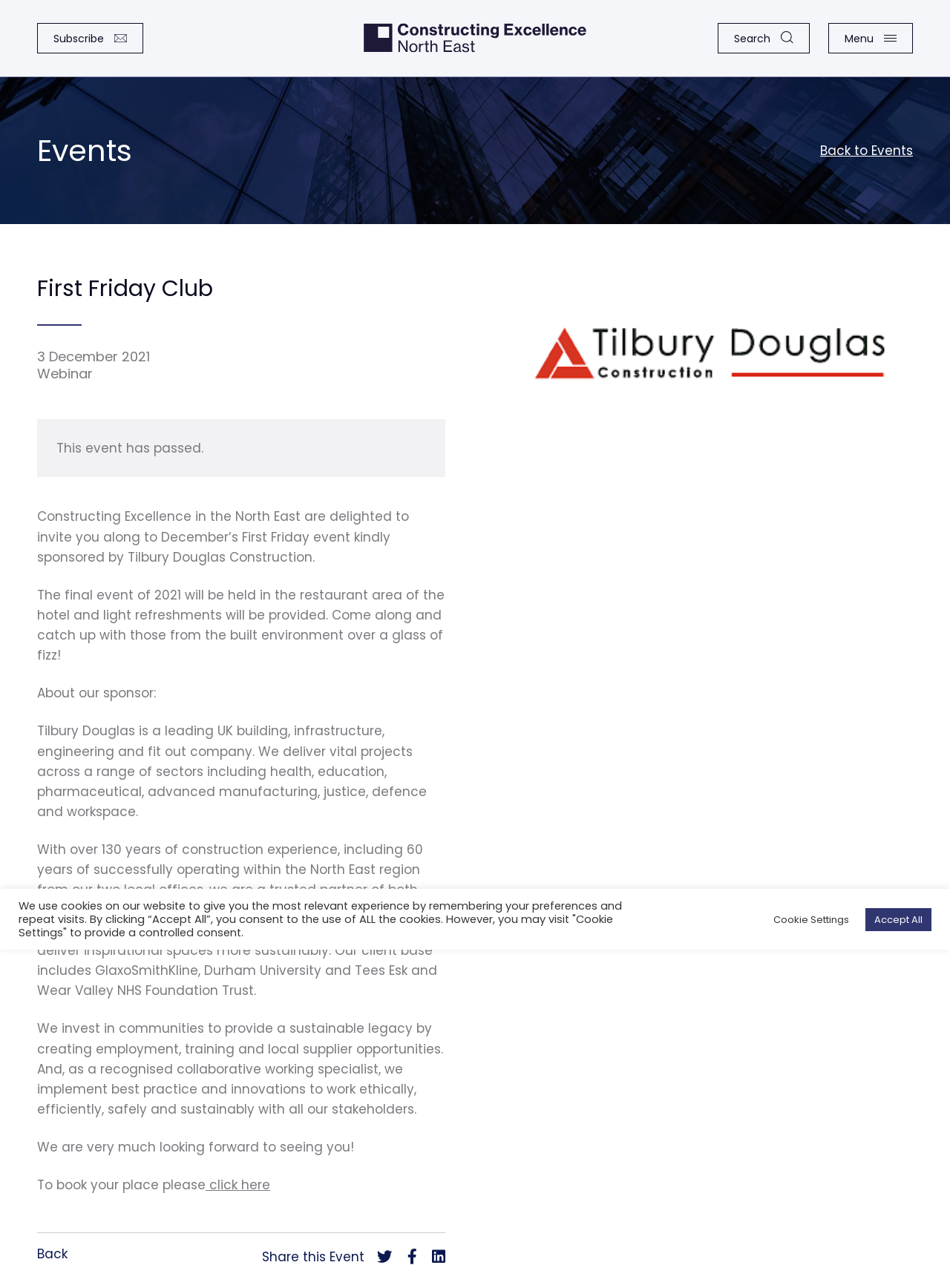Could you locate the bounding box coordinates for the section that should be clicked to accomplish this task: "Subscribe to the newsletter".

[0.039, 0.018, 0.151, 0.041]